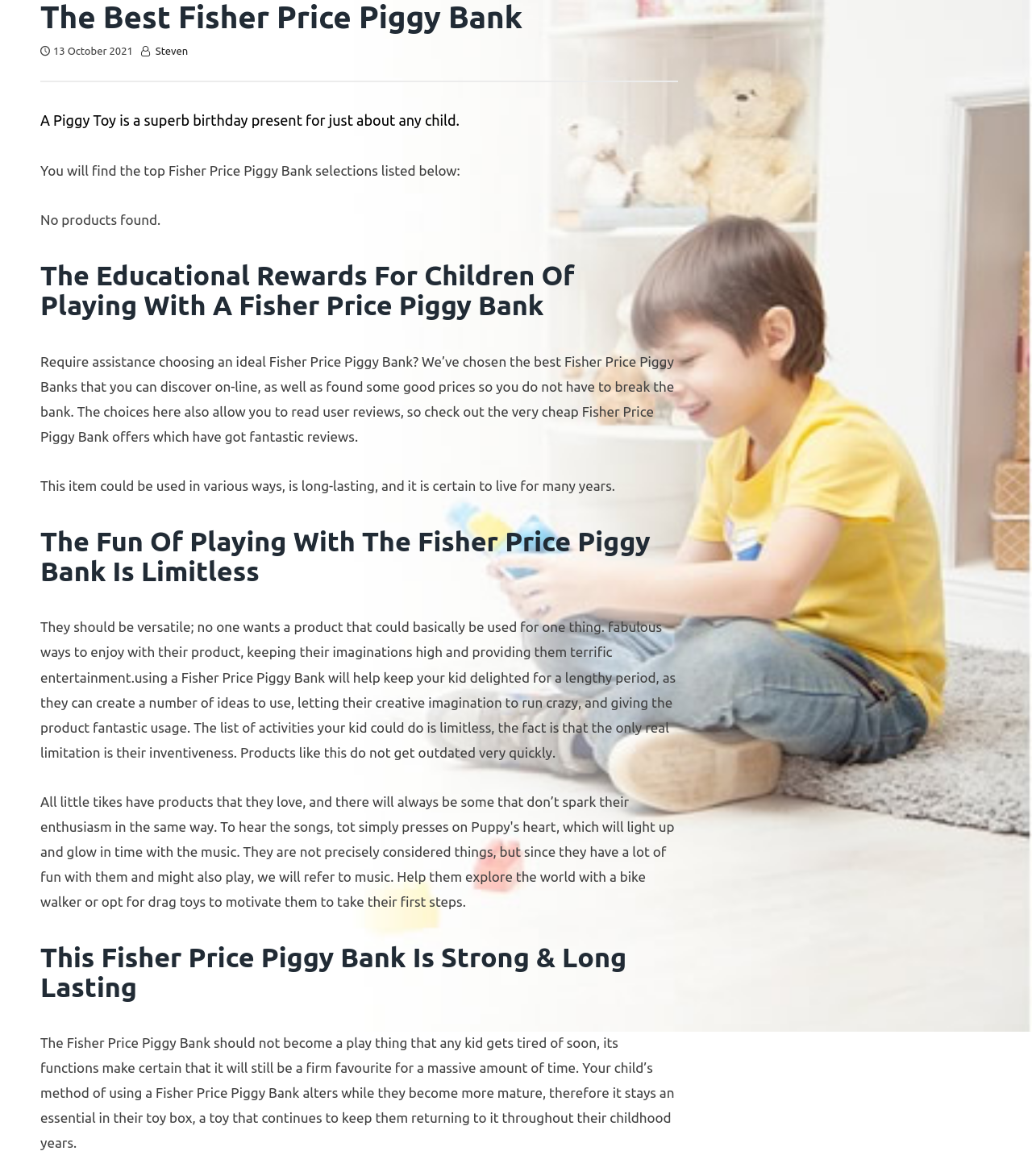Summarize the webpage in an elaborate manner.

This webpage is about the best Fisher Price Piggy Banks for kids. At the top, there is a header section with the title "The Best Fisher Price Piggy Bank" and a link to the date "13 October 2021" and another link to the author "Steven". Below the header, there is a paragraph of text that explains how a Piggy Toy is a great birthday present for any child.

Following this, there is a section that lists the top Fisher Price Piggy Bank selections, but it appears to be empty with a message "No products found." Below this, there are four sections with headings that discuss the benefits of playing with a Fisher Price Piggy Bank. The first section explains the educational rewards for children, the second section highlights the fun and limitless ways to play with the toy, the third section emphasizes the durability and long-lasting nature of the product, and the fourth section explains how the toy can remain a favorite for a long time as the child grows.

Throughout the webpage, there are no images, but there are several blocks of text that provide information and descriptions about the benefits of Fisher Price Piggy Banks. The text is organized into sections with clear headings, making it easy to navigate and read.